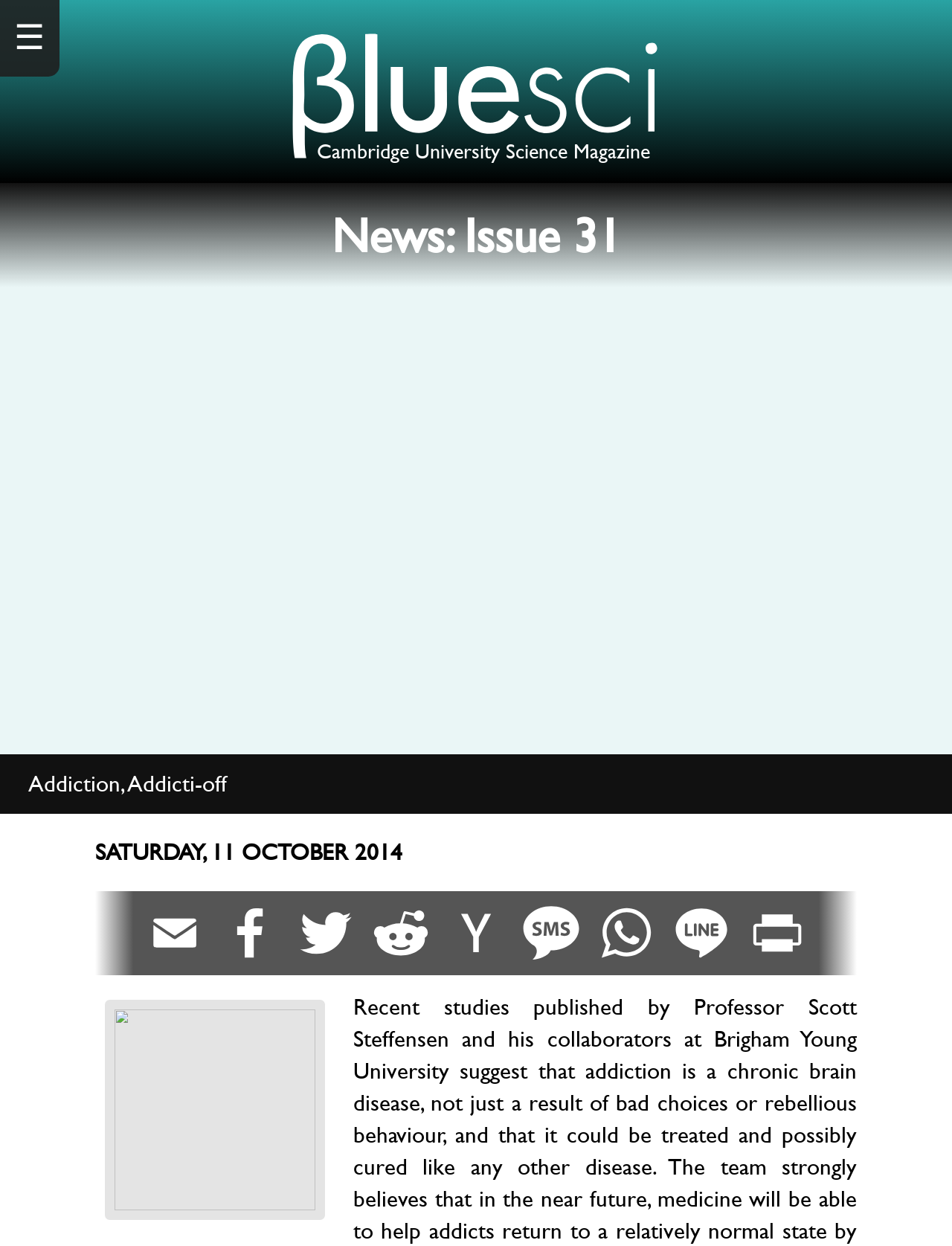Please analyze the image and provide a thorough answer to the question:
What is the date mentioned on the webpage?

I found the date mentioned on the webpage by looking at the StaticText element with bounding box coordinates [0.1, 0.671, 0.423, 0.697], which contains the text 'SATURDAY, 11 OCTOBER 2014'.